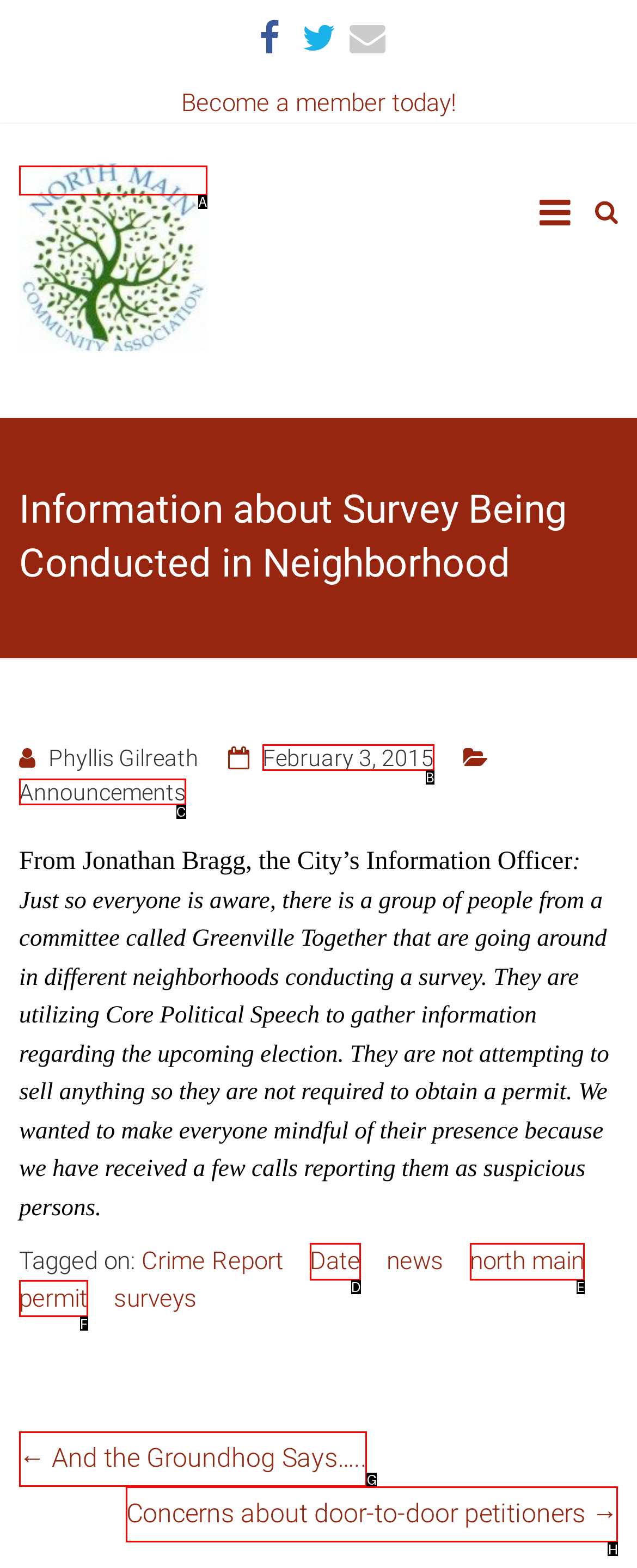For the instruction: Go to the previous article, determine the appropriate UI element to click from the given options. Respond with the letter corresponding to the correct choice.

G